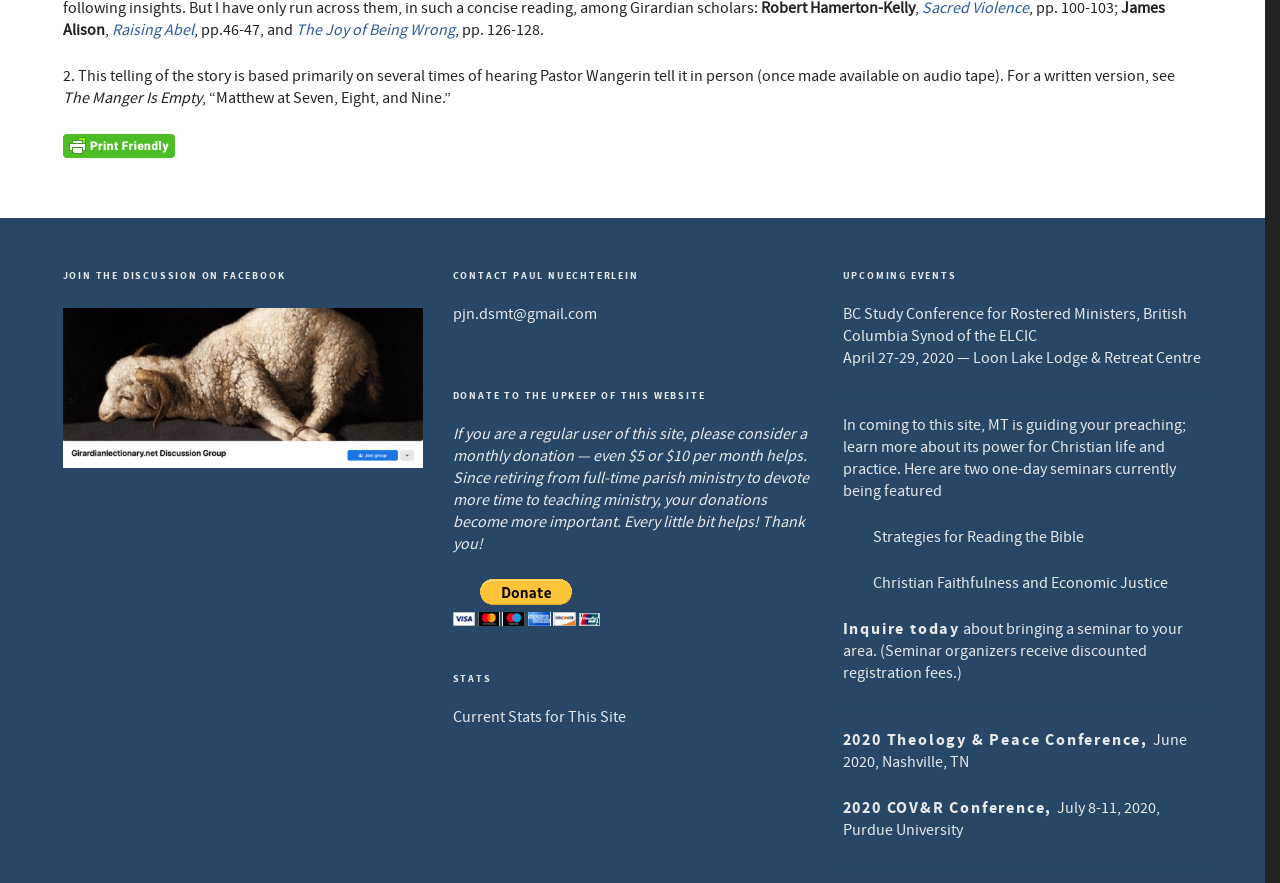Determine the bounding box coordinates for the element that should be clicked to follow this instruction: "Enter a comment in the 'Comment' field". The coordinates should be given as four float numbers between 0 and 1, in the format [left, top, right, bottom].

None